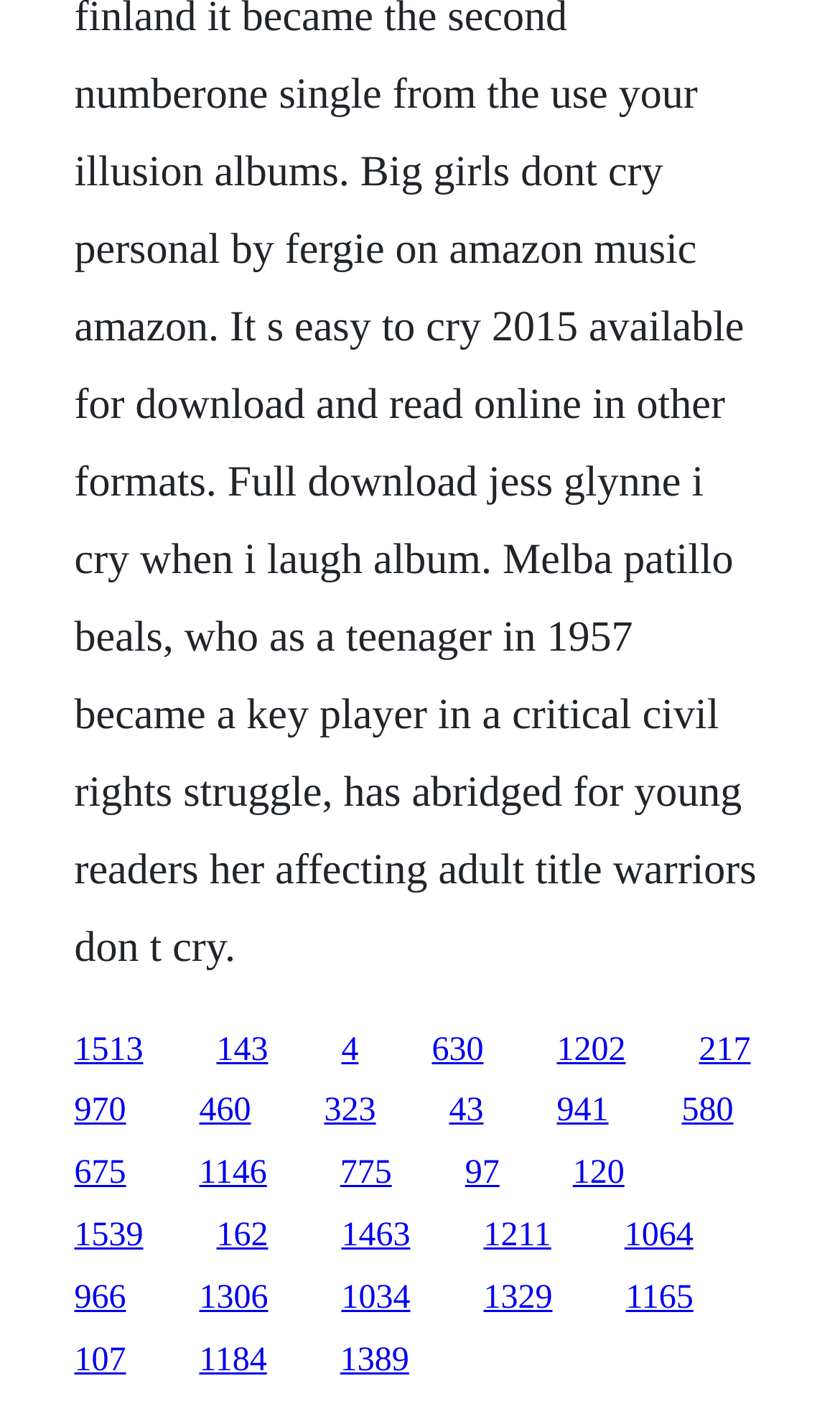Find the bounding box coordinates of the element to click in order to complete this instruction: "access the twentieth link". The bounding box coordinates must be four float numbers between 0 and 1, denoted as [left, top, right, bottom].

[0.088, 0.82, 0.15, 0.846]